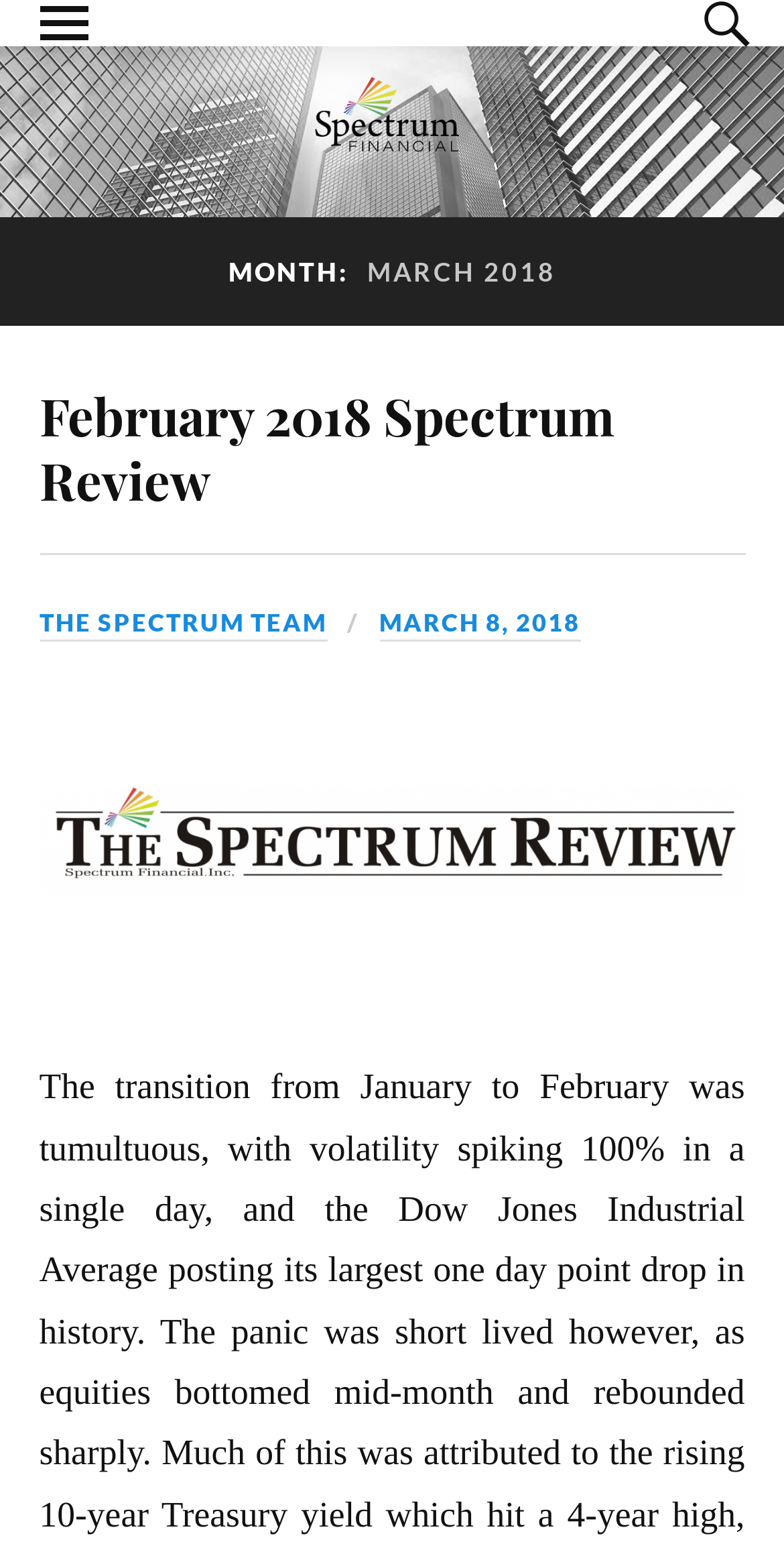Is there a team mentioned on the webpage?
Please provide an in-depth and detailed response to the question.

The webpage has a link 'THE SPECTRUM TEAM' which indicates that there is a team mentioned on the webpage.